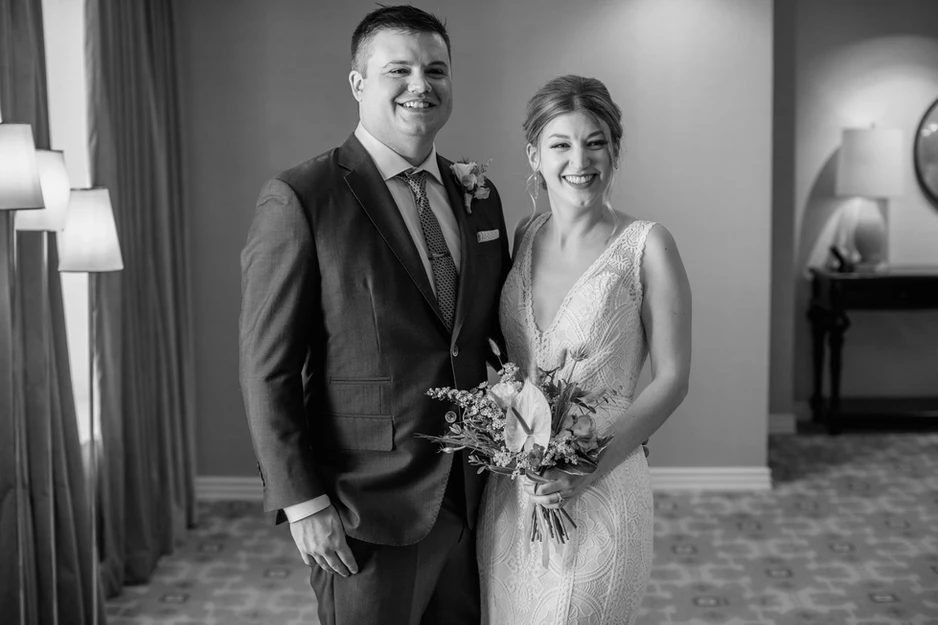Offer a detailed explanation of the image's components.

In this joyful and intimate portrait, a couple stands closely together, radiating happiness as they prepare to celebrate their special day. The groom, dressed in a sharp, tailored suit with a subtle tie and a boutonnière, beams with pride and affection. Beside him, the bride enchants in a stunning, intricately beaded gown that beautifully showcases her figure, along with a delicate floral bouquet that complements her attire. Their warm smiles embody the love and excitement of the moment. Soft lighting highlights the elegant setting, which features tasteful decor, adding a romantic touch to the scene. The ambiance reflects a cherished memory in the making, capturing the essence of love and commitment amidst a backdrop of luxury and celebration.